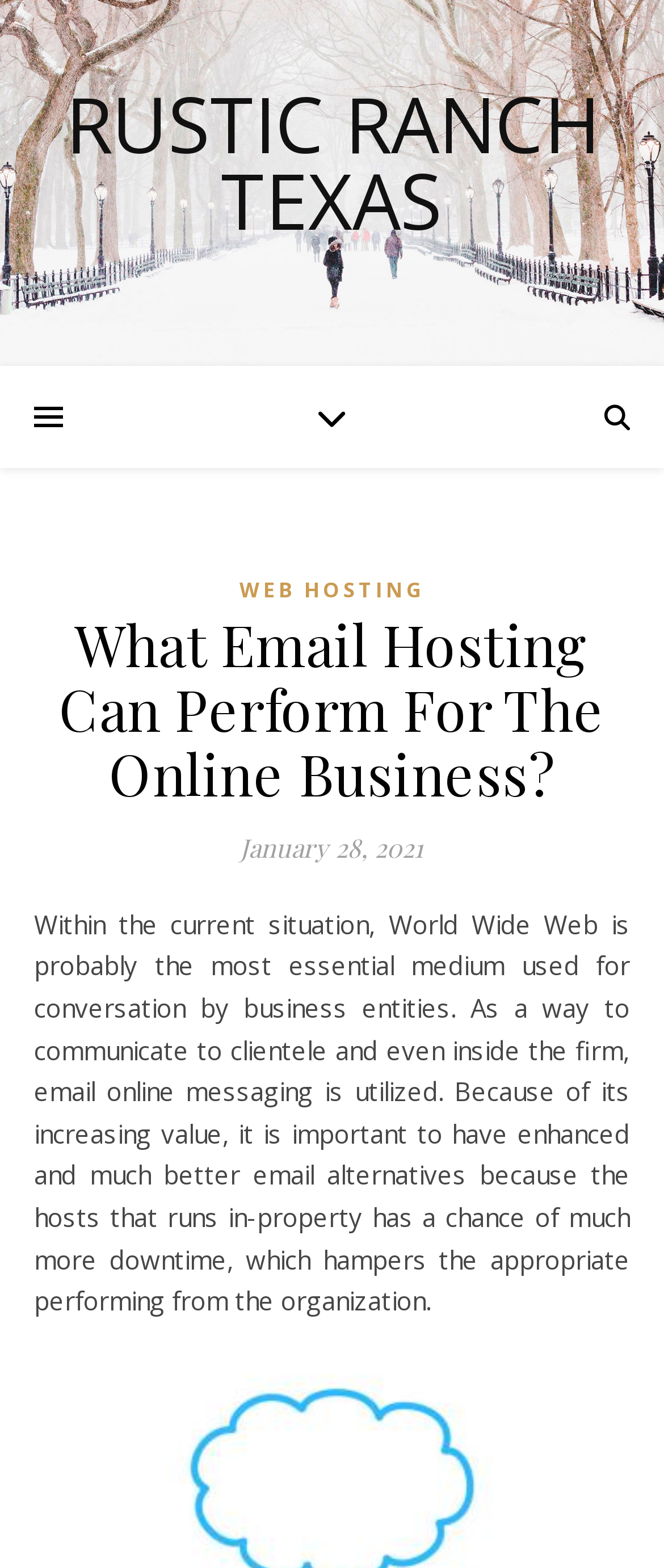What is the purpose of email online messaging?
Can you provide a detailed and comprehensive answer to the question?

I found the purpose of email online messaging by reading the text in the webpage, which states that 'email online messaging is utilized... to communicate to clientele and even inside the firm'.